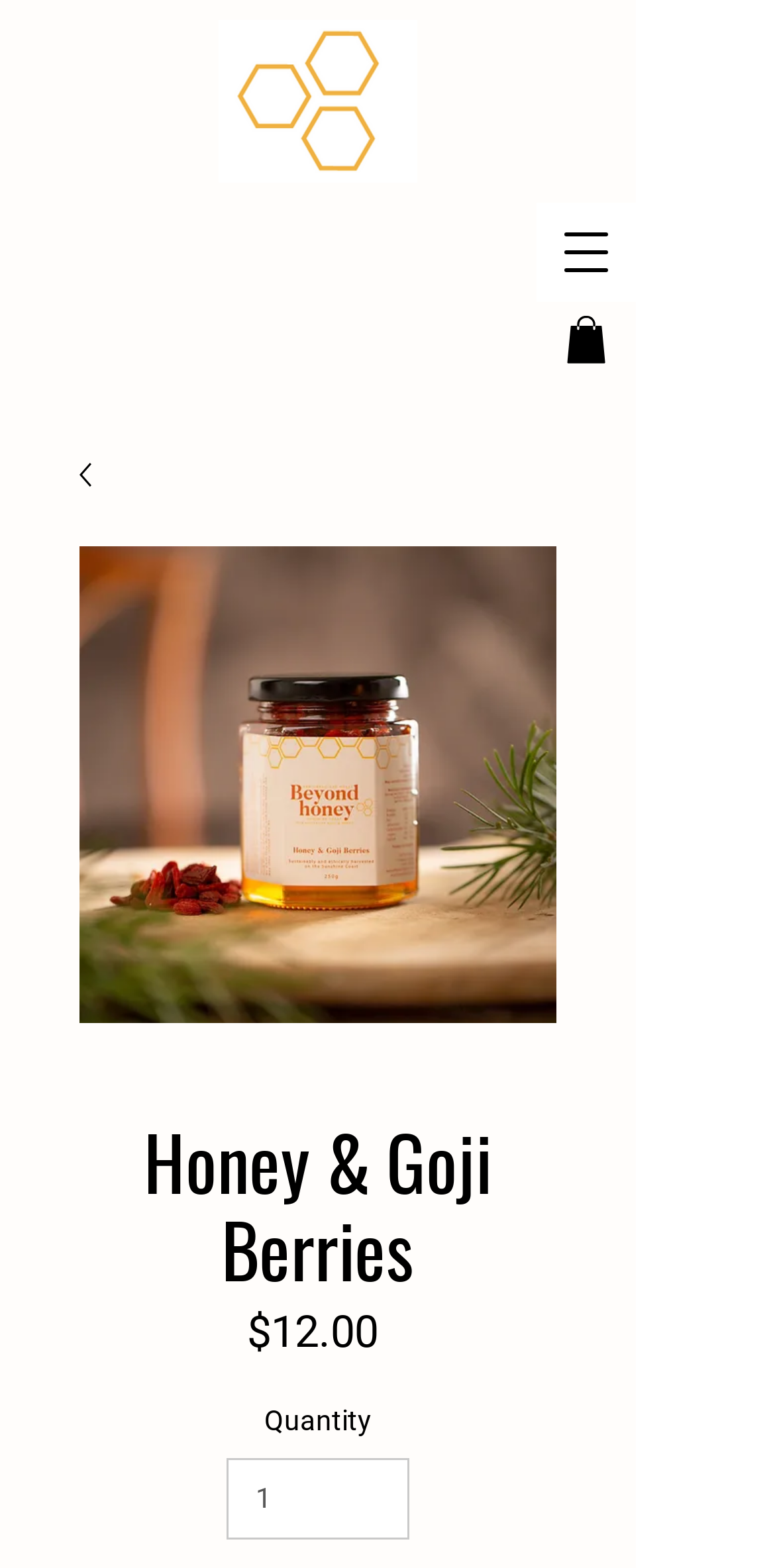Using the information shown in the image, answer the question with as much detail as possible: What is the product name displayed on the webpage?

I found the product name by looking at the heading element with the text 'Honey & Goji Berries' which is located above the product image and price.